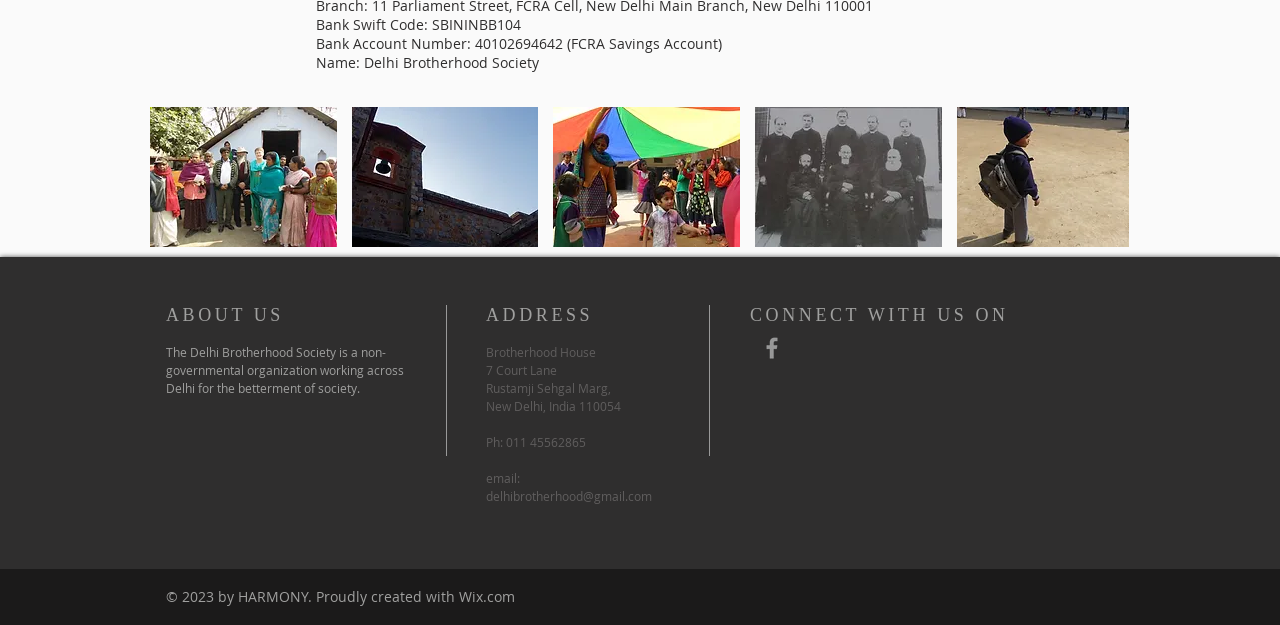Please respond to the question with a concise word or phrase:
What is the name of the organization?

Delhi Brotherhood Society